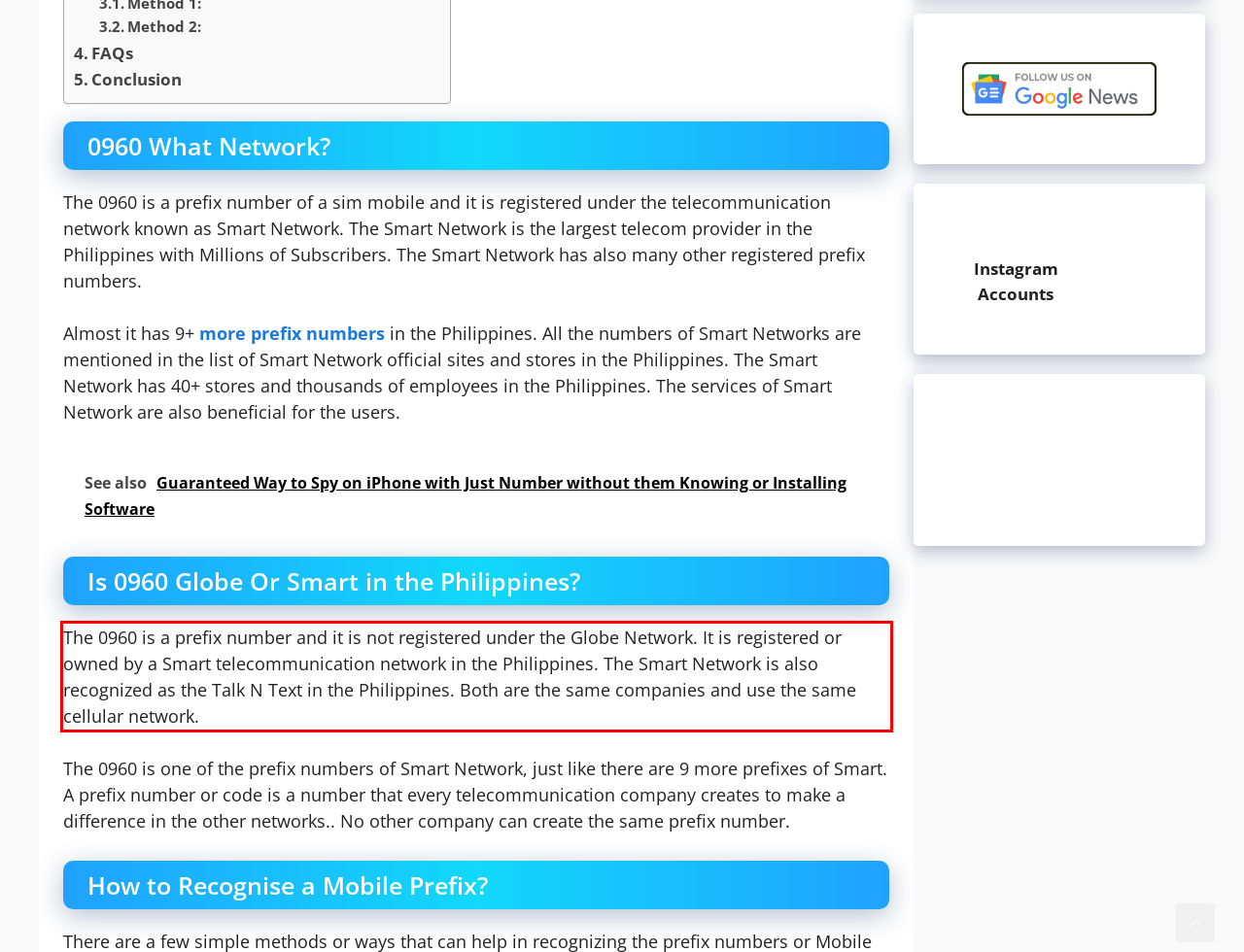Look at the webpage screenshot and recognize the text inside the red bounding box.

The 0960 is a prefix number and it is not registered under the Globe Network. It is registered or owned by a Smart telecommunication network in the Philippines. The Smart Network is also recognized as the Talk N Text in the Philippines. Both are the same companies and use the same cellular network.